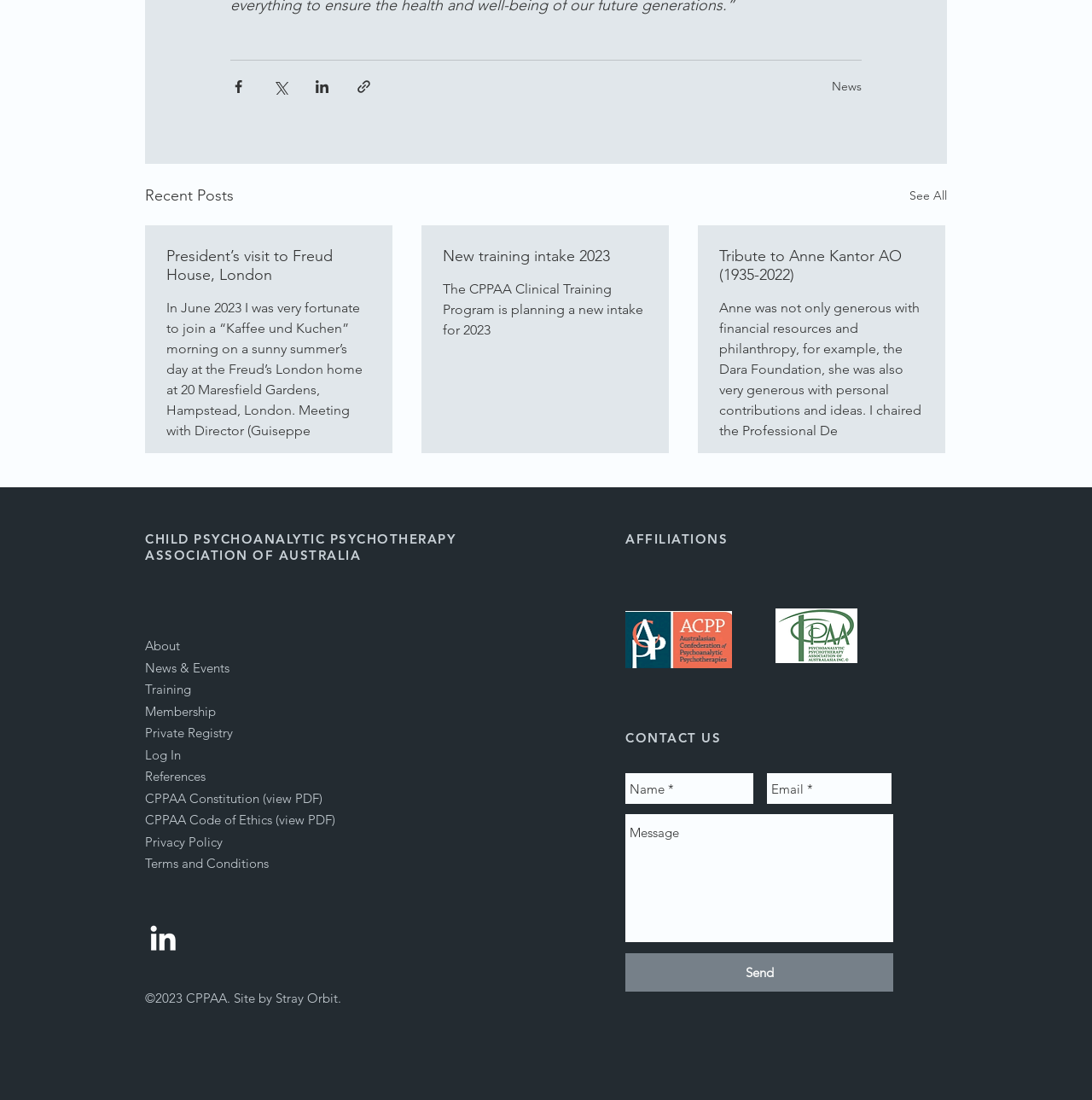Predict the bounding box for the UI component with the following description: "aria-label="Name *" name="name-*" placeholder="Name *"".

[0.573, 0.703, 0.69, 0.731]